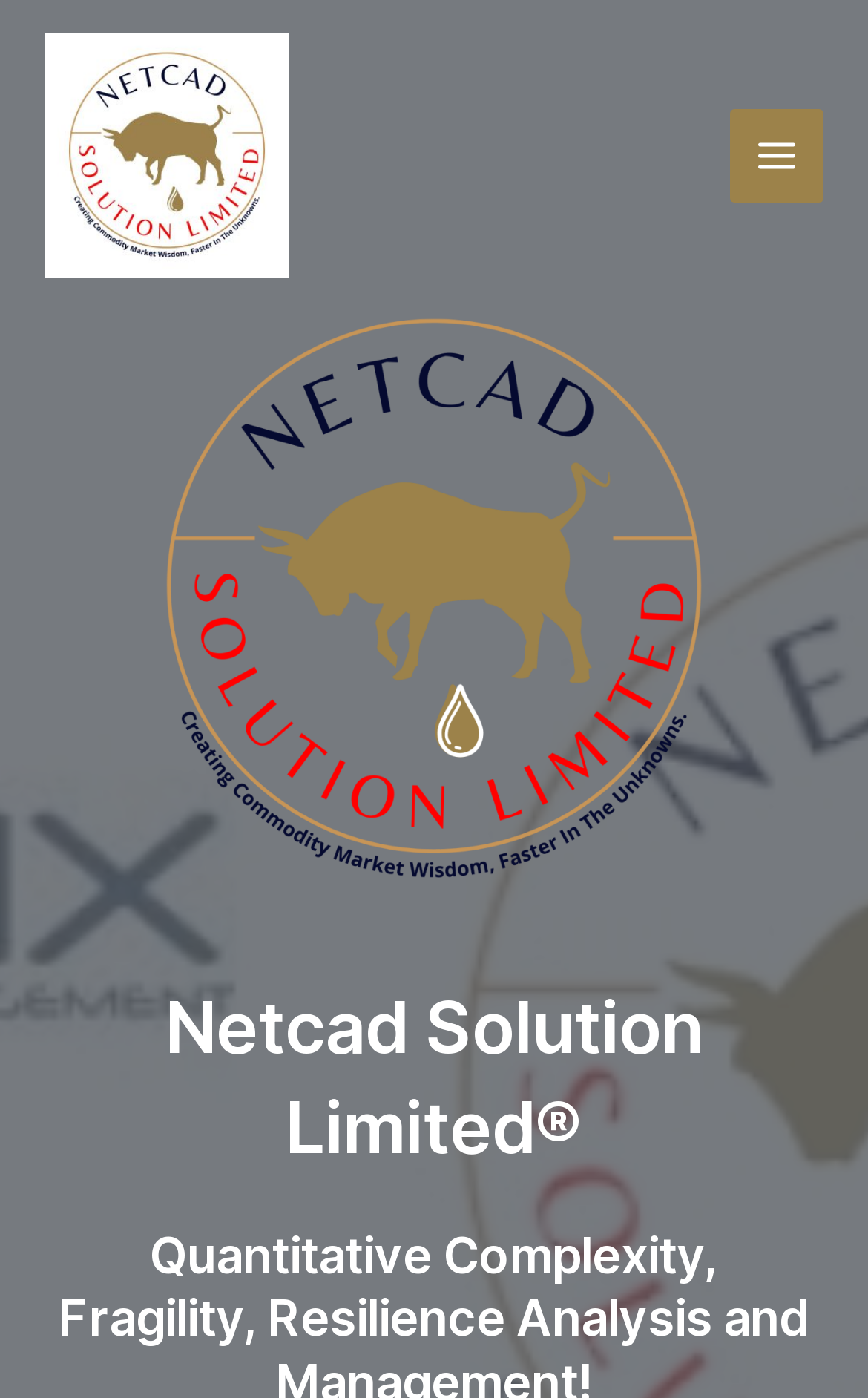Provide the bounding box coordinates for the specified HTML element described in this description: "aria-label="Netcad Solution Limited"". The coordinates should be four float numbers ranging from 0 to 1, in the format [left, top, right, bottom].

[0.051, 0.023, 0.333, 0.198]